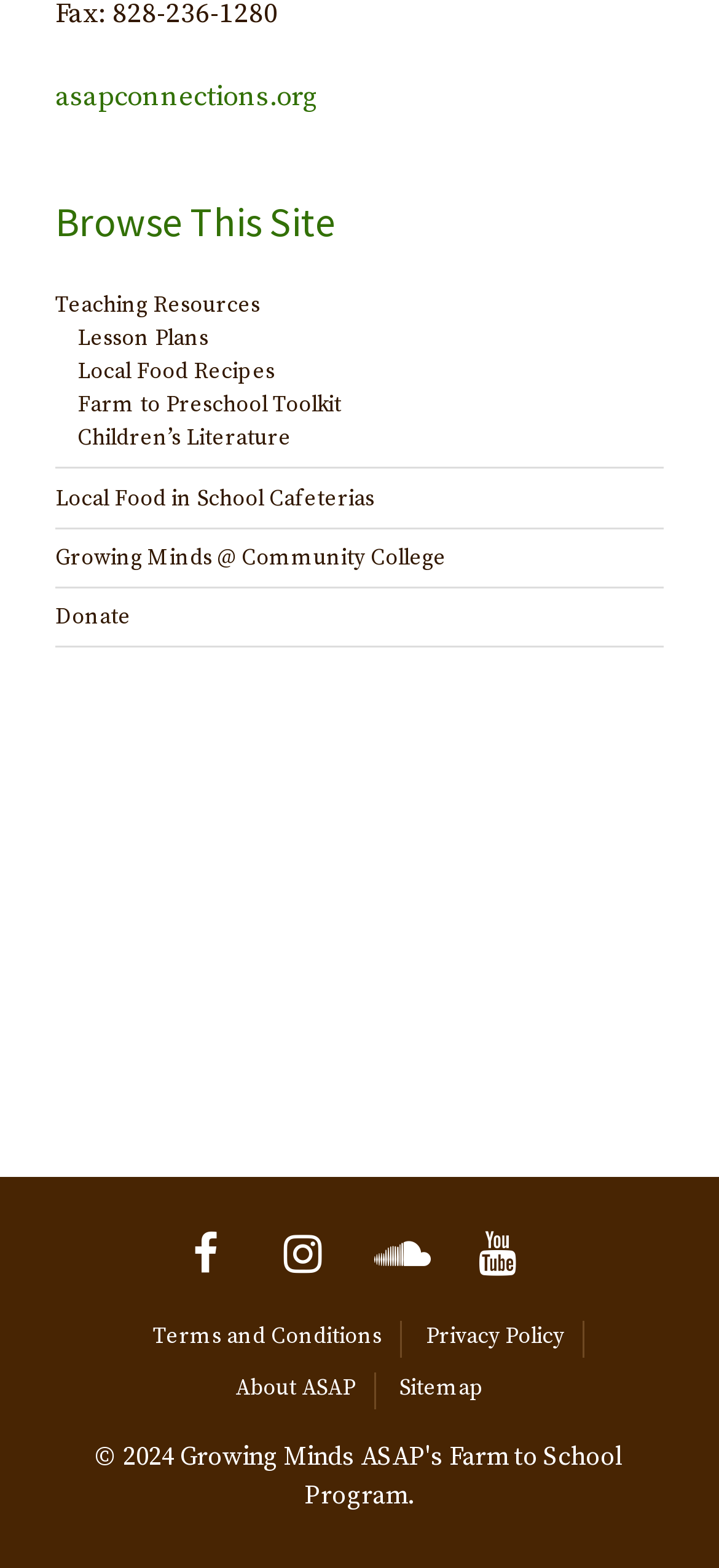What is the name of the organization?
Please look at the screenshot and answer in one word or a short phrase.

ASAP